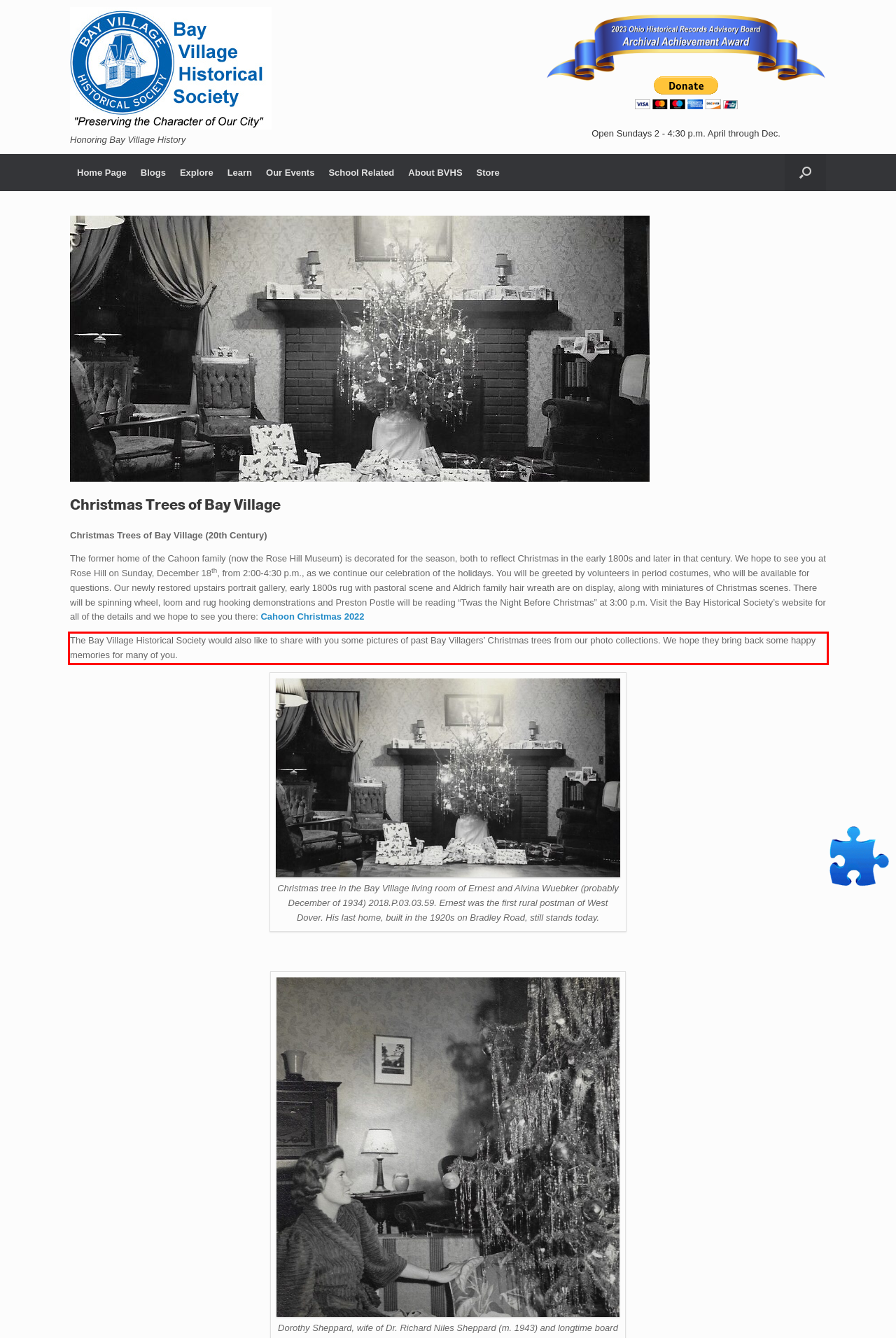Extract and provide the text found inside the red rectangle in the screenshot of the webpage.

The Bay Village Historical Society would also like to share with you some pictures of past Bay Villagers’ Christmas trees from our photo collections. We hope they bring back some happy memories for many of you.